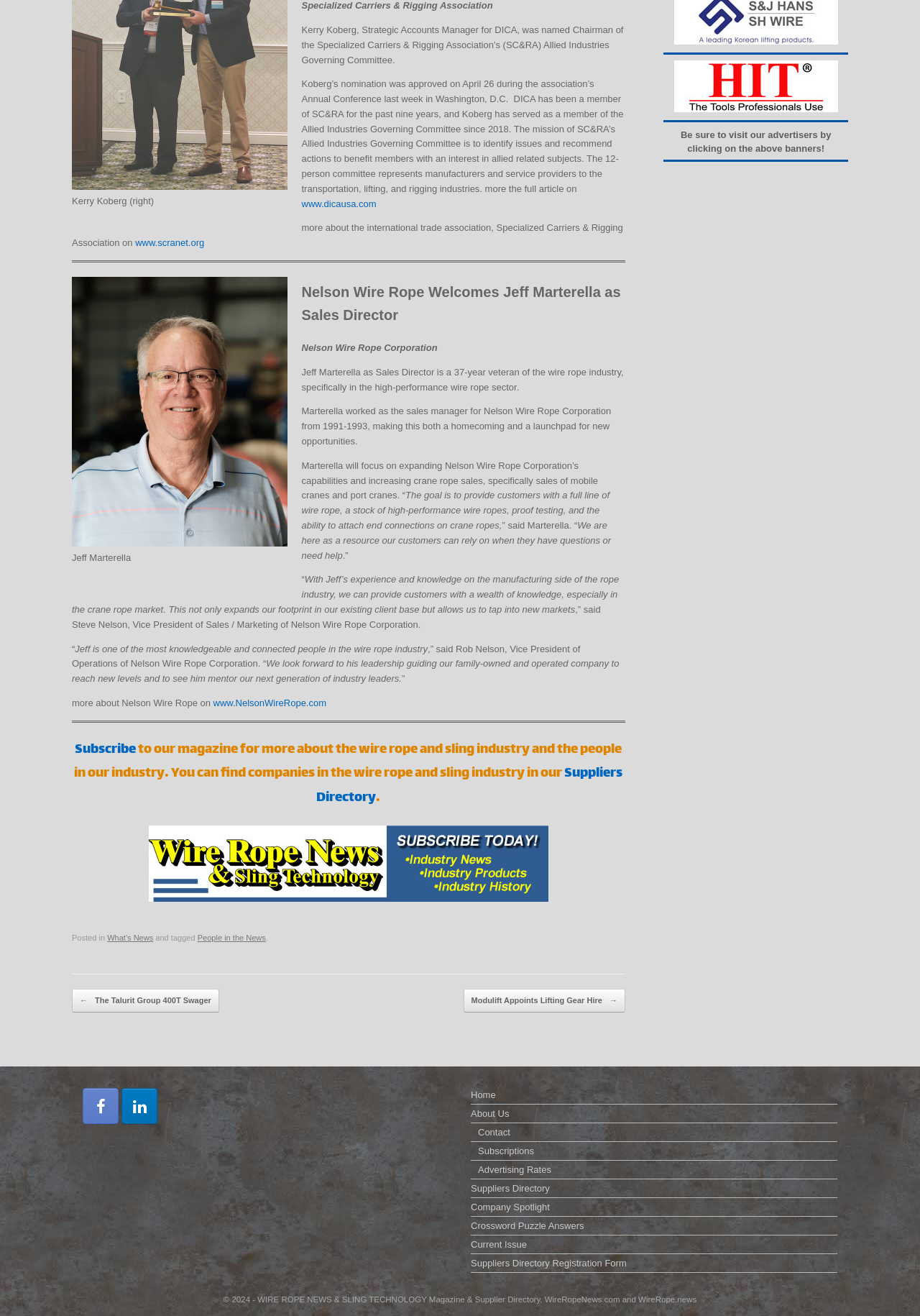Answer this question using a single word or a brief phrase:
What is the name of the company that Kerry Koberg works for?

DICA